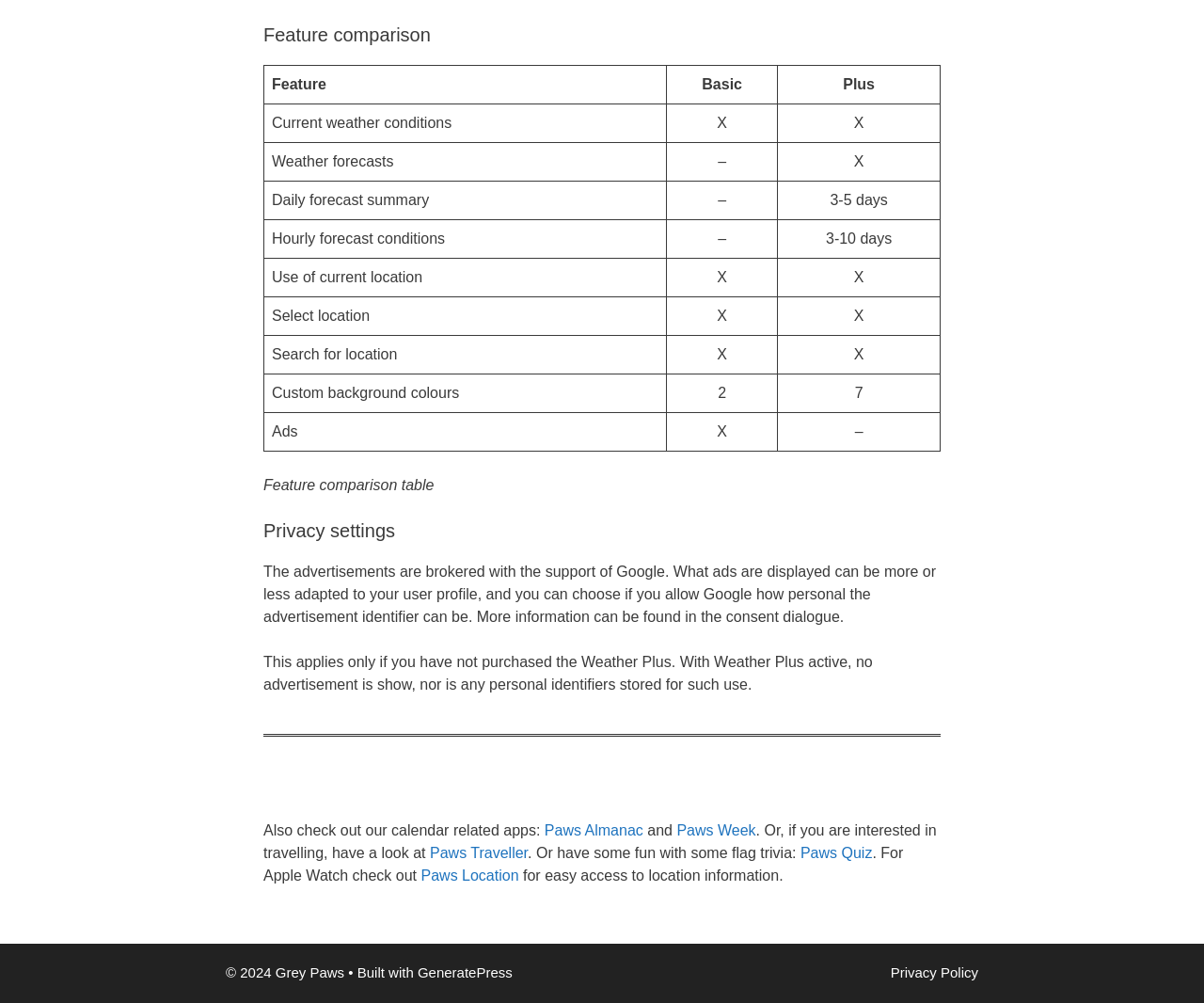How many days of hourly forecast conditions are available in the Plus version?
Examine the image and provide an in-depth answer to the question.

According to the feature comparison table, the Plus version of the weather app provides 3-10 days of hourly forecast conditions, whereas the Basic version does not provide this feature.